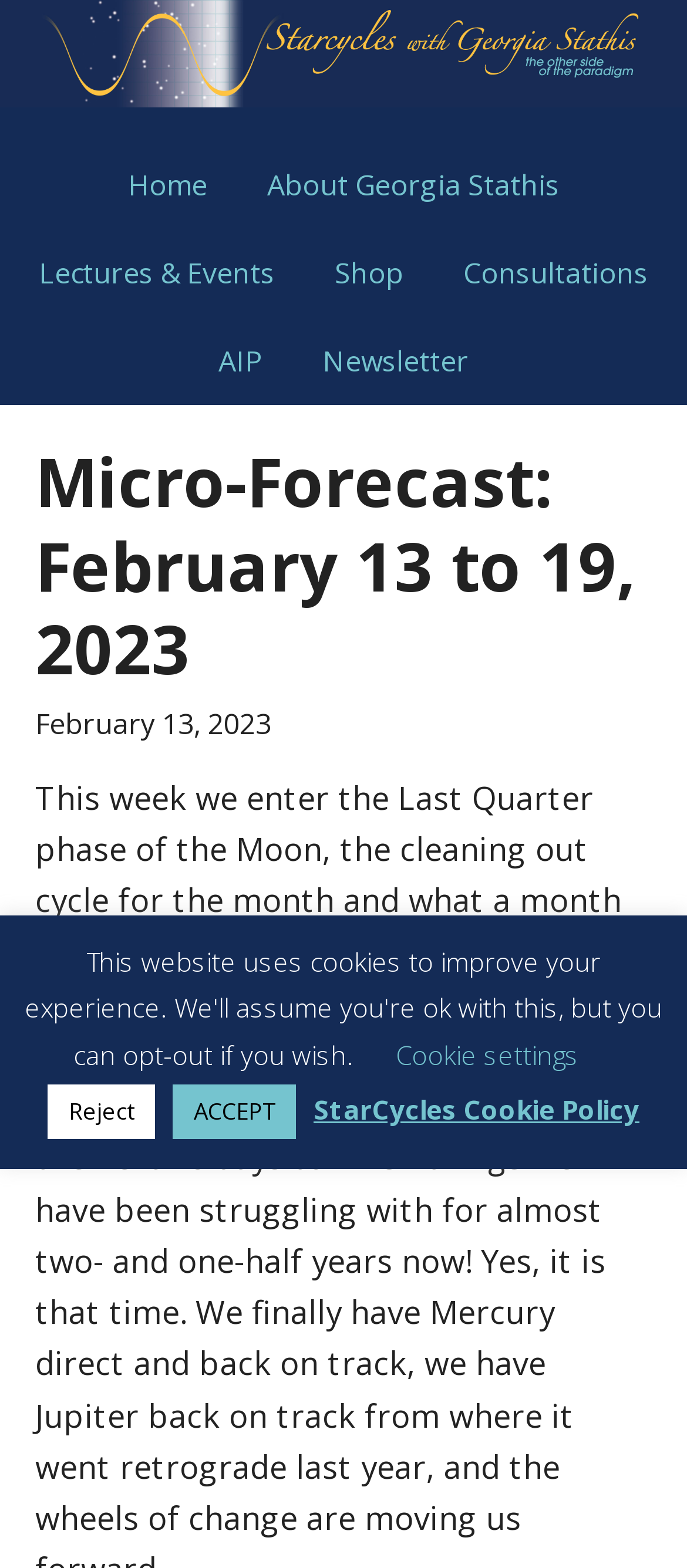Respond with a single word or phrase to the following question: How many navigation links are there?

7